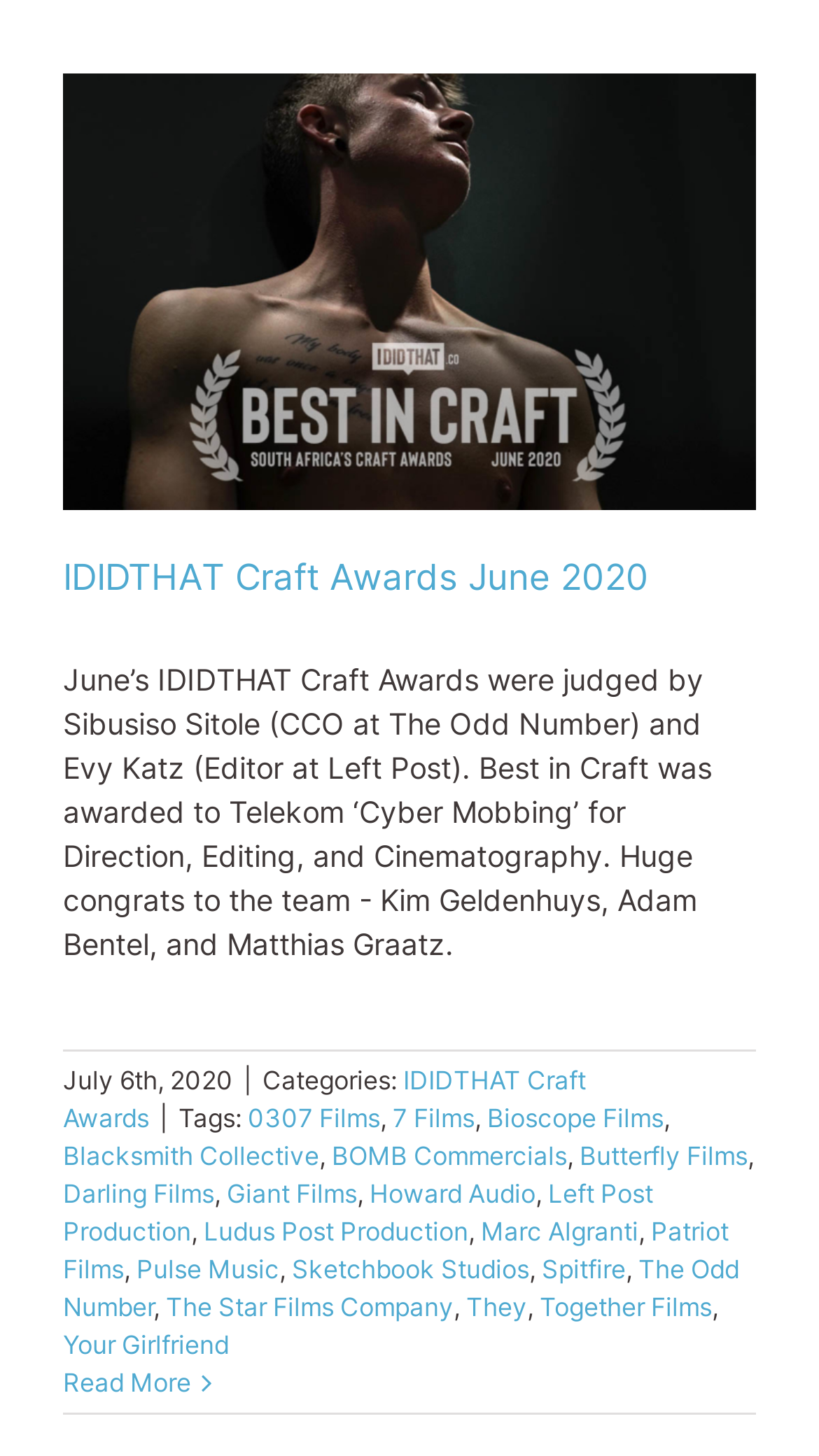Please locate the bounding box coordinates of the element that should be clicked to complete the given instruction: "Visit the website of 0307 Films".

[0.303, 0.757, 0.464, 0.779]